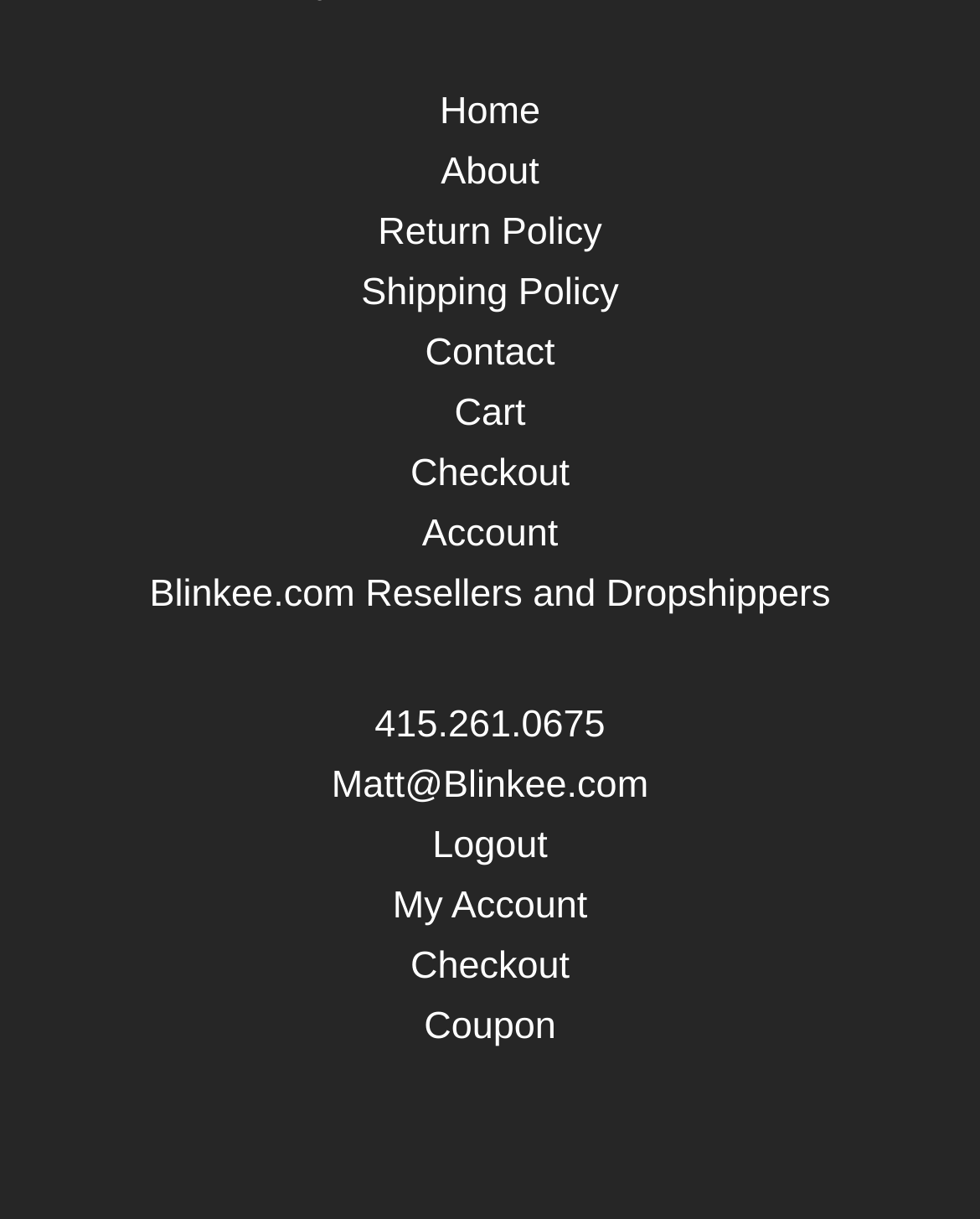Locate the bounding box of the UI element described in the following text: "Return Policy".

[0.386, 0.173, 0.614, 0.208]